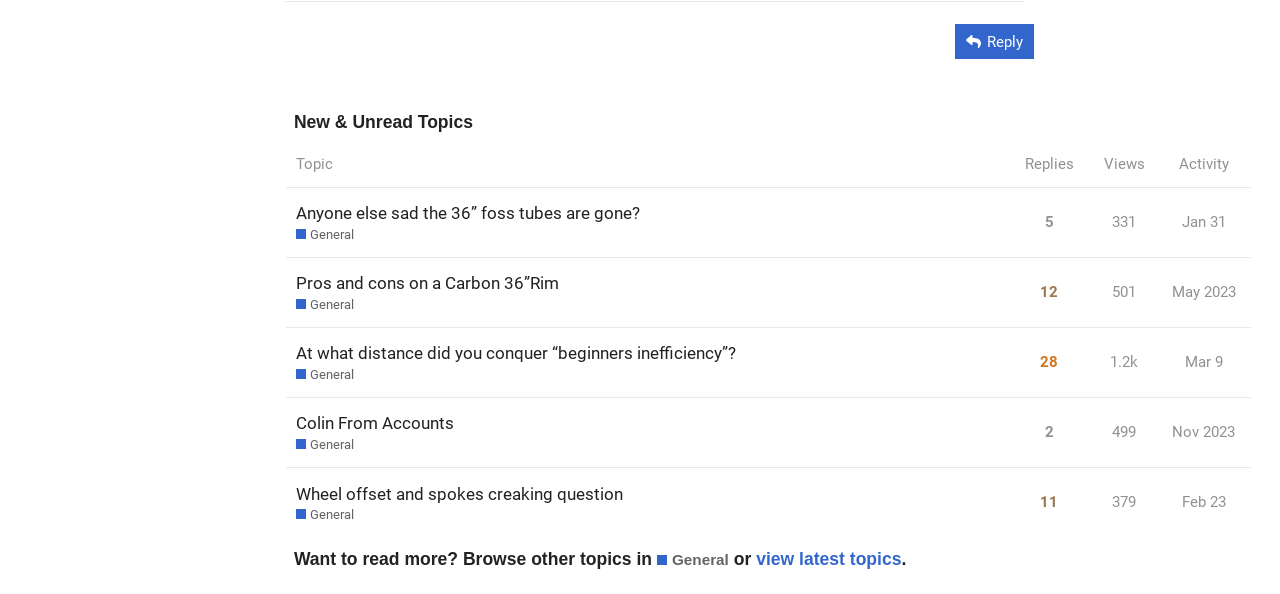Identify the bounding box of the UI element described as follows: "Jan 31". Provide the coordinates as four float numbers in the range of 0 to 1 [left, top, right, bottom].

[0.919, 0.334, 0.962, 0.414]